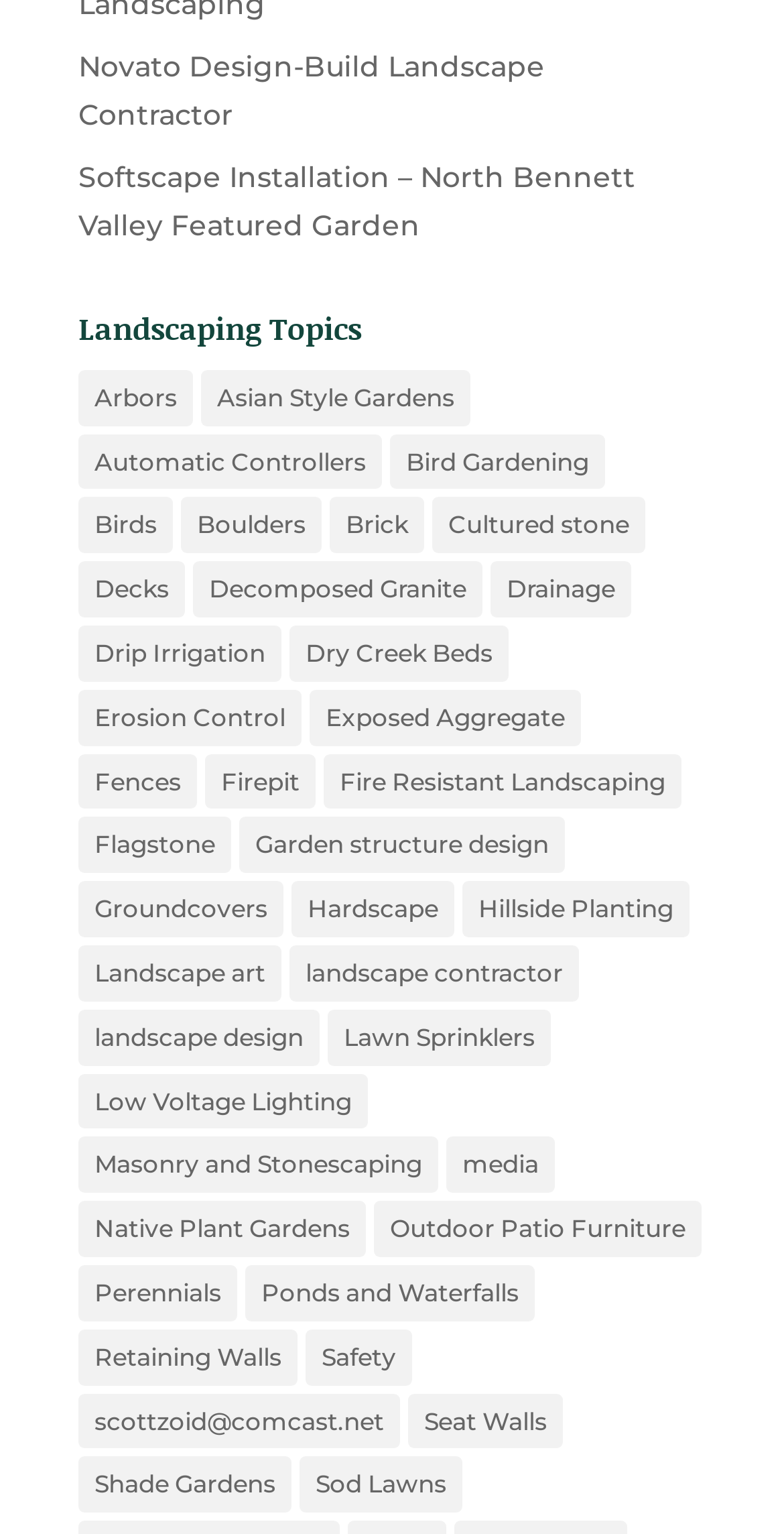How many items are listed under 'Landscape Art'?
Using the visual information from the image, give a one-word or short-phrase answer.

90